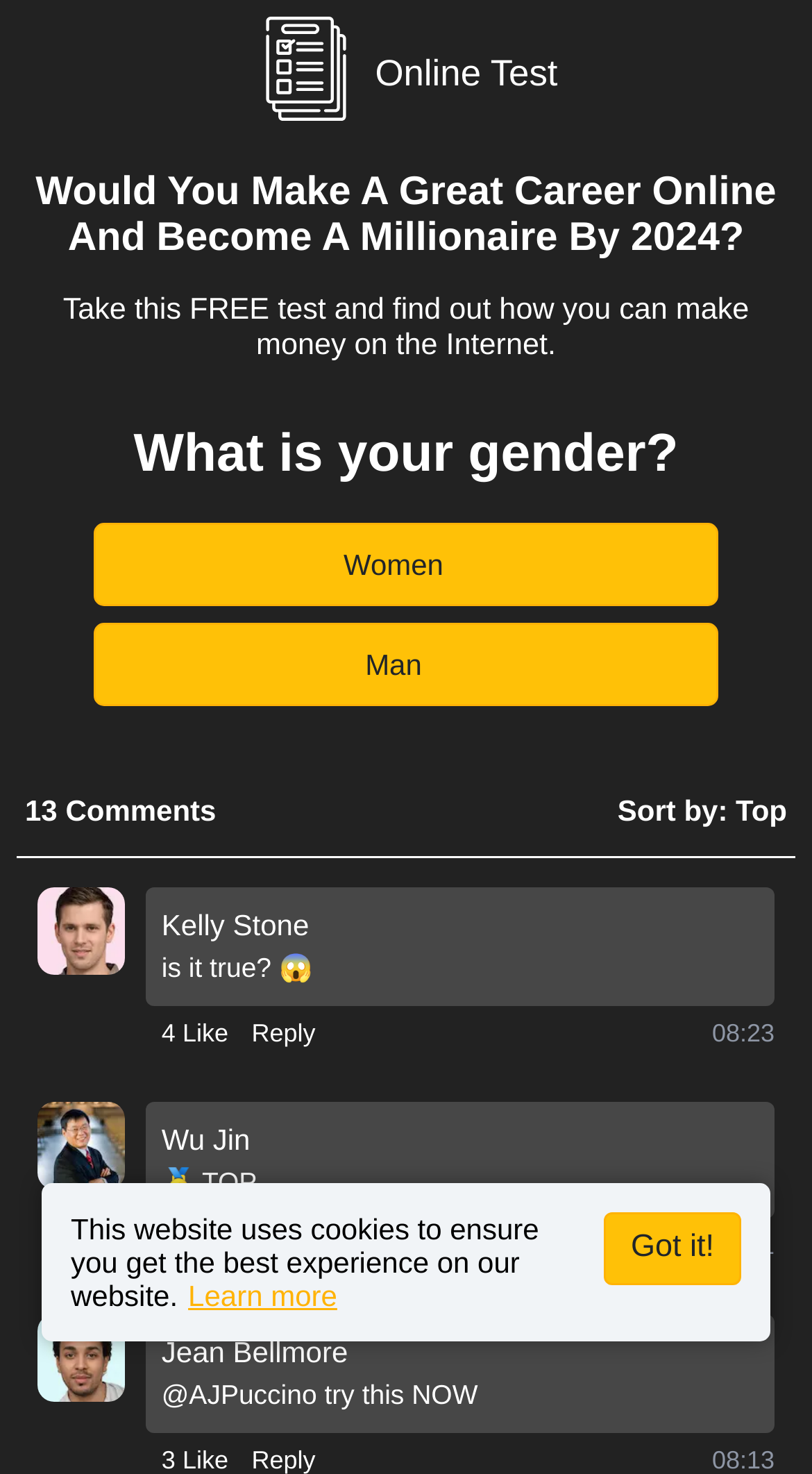Please locate the bounding box coordinates of the region I need to click to follow this instruction: "Reply to a comment".

[0.31, 0.688, 0.389, 0.713]